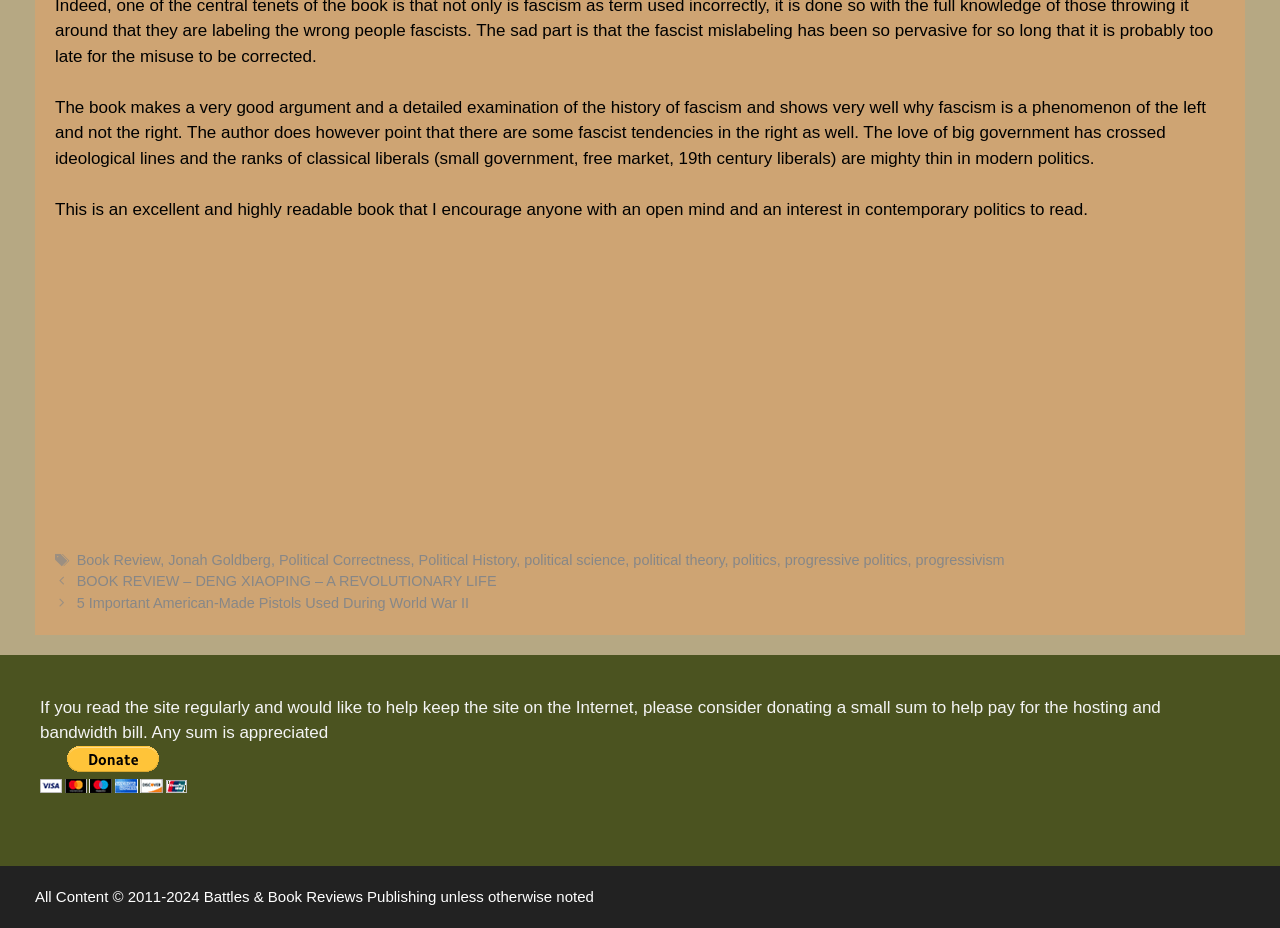Provide the bounding box coordinates for the UI element described in this sentence: "progressivism". The coordinates should be four float values between 0 and 1, i.e., [left, top, right, bottom].

[0.715, 0.594, 0.785, 0.612]